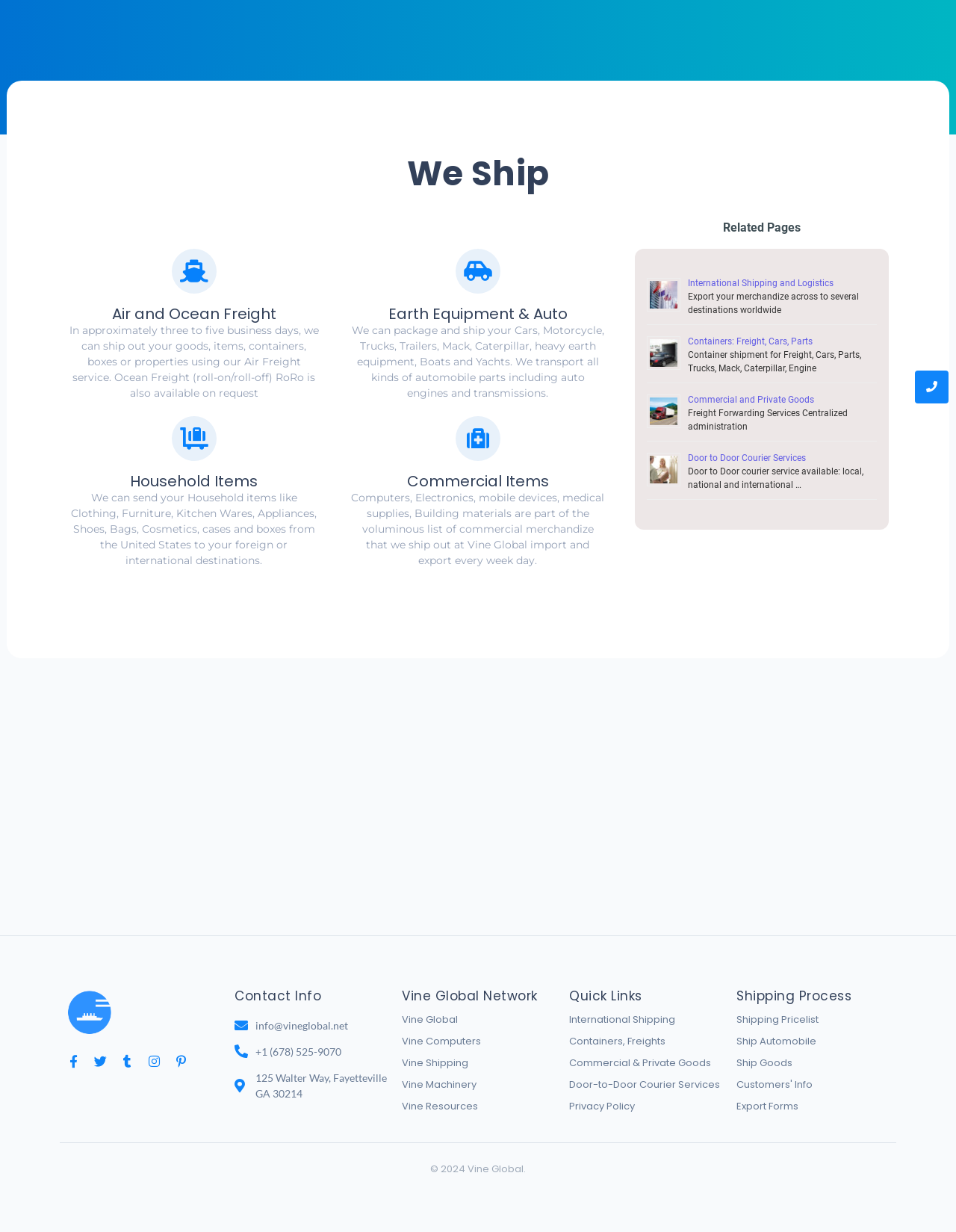Using the given element description, provide the bounding box coordinates (top-left x, top-left y, bottom-right x, bottom-right y) for the corresponding UI element in the screenshot: Door-to-Door Courier Services

[0.595, 0.874, 0.753, 0.886]